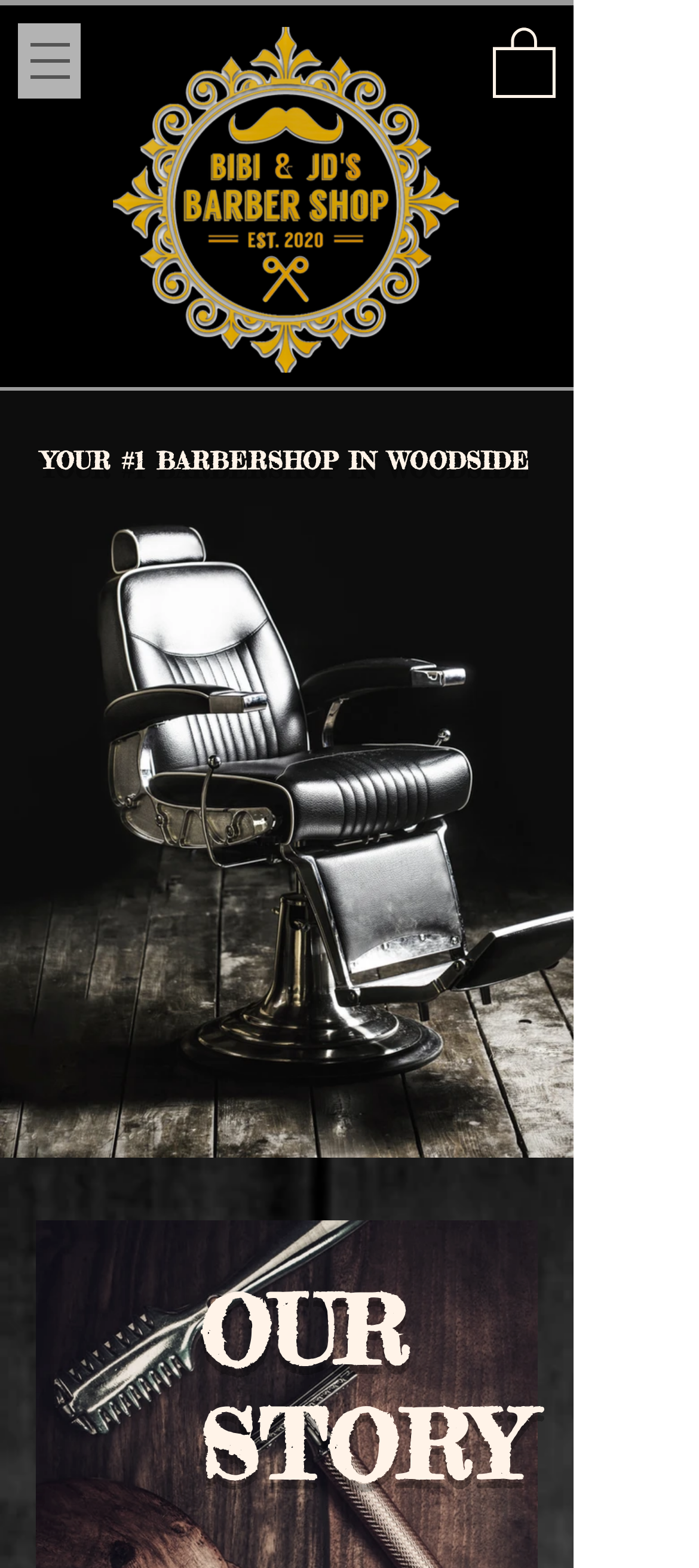Refer to the screenshot and give an in-depth answer to this question: What is the title of the section below the hero image?

I inferred this answer by looking at the heading element with the text 'OUR STORY'. This heading is located below the hero image, which suggests that it is the title of the section below the hero image.